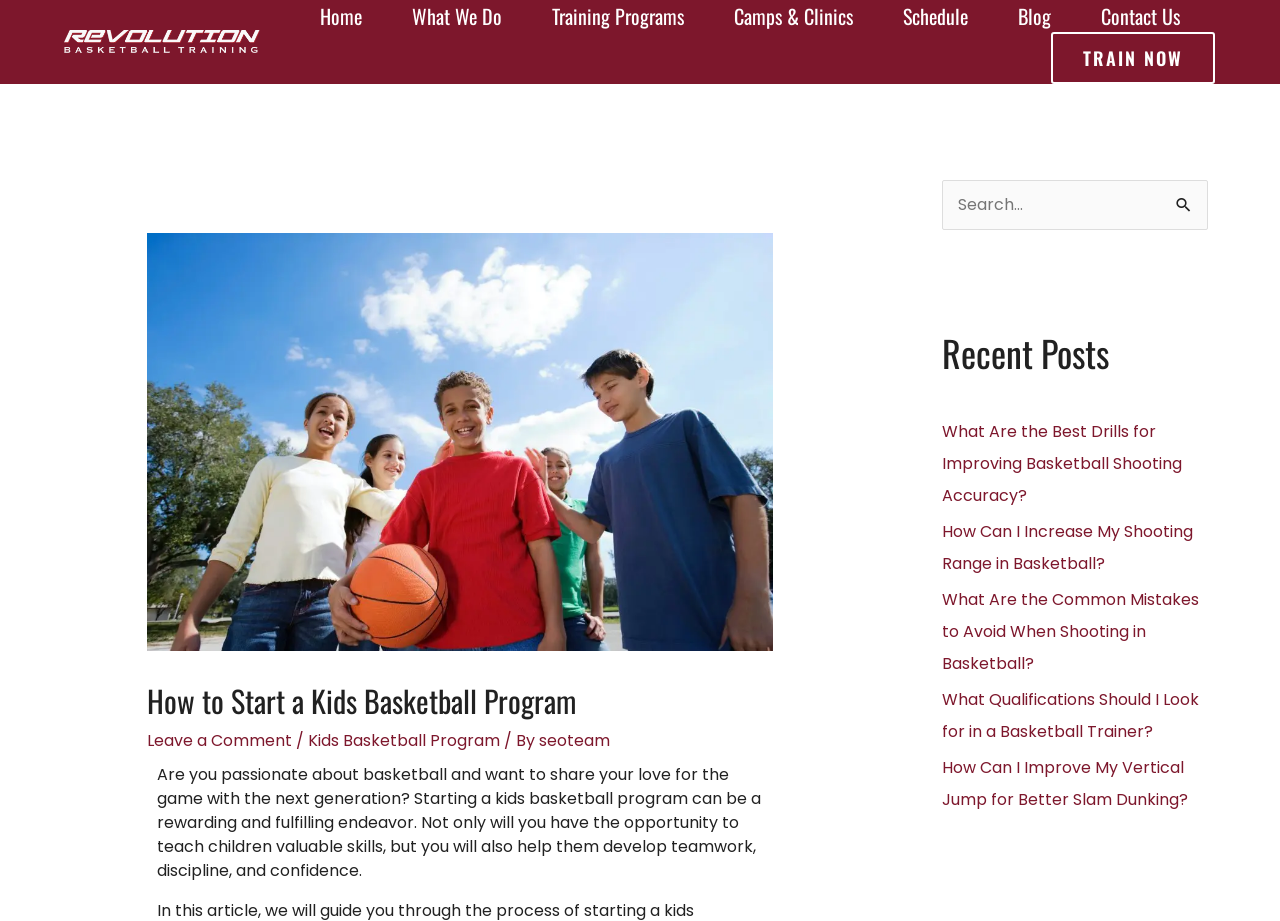What is the main topic of the article on this webpage?
Analyze the image and deliver a detailed answer to the question.

The main topic of the article can be determined by looking at the heading 'How to Start a Kids Basketball Program' and the content of the article, which discusses the steps to launch a successful kids basketball program.